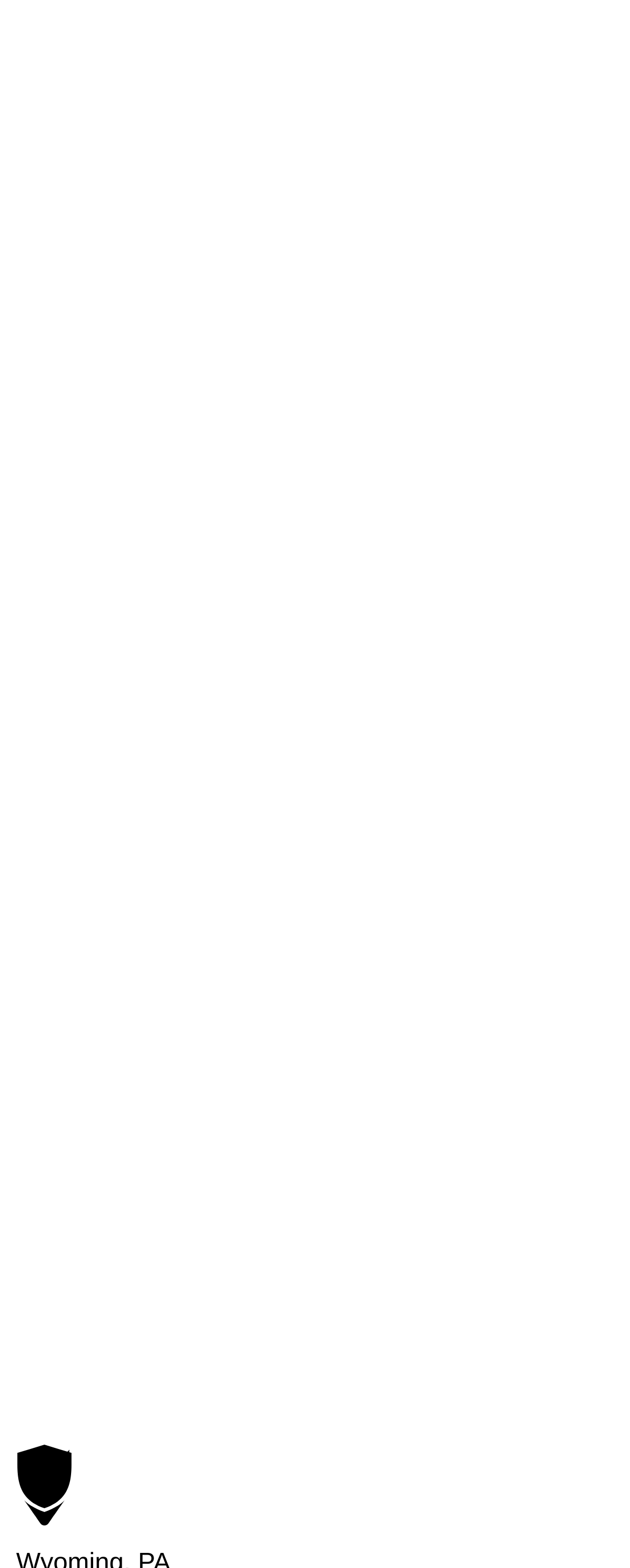Please identify the bounding box coordinates of the element that needs to be clicked to perform the following instruction: "Learn about Working Holiday Visa".

None